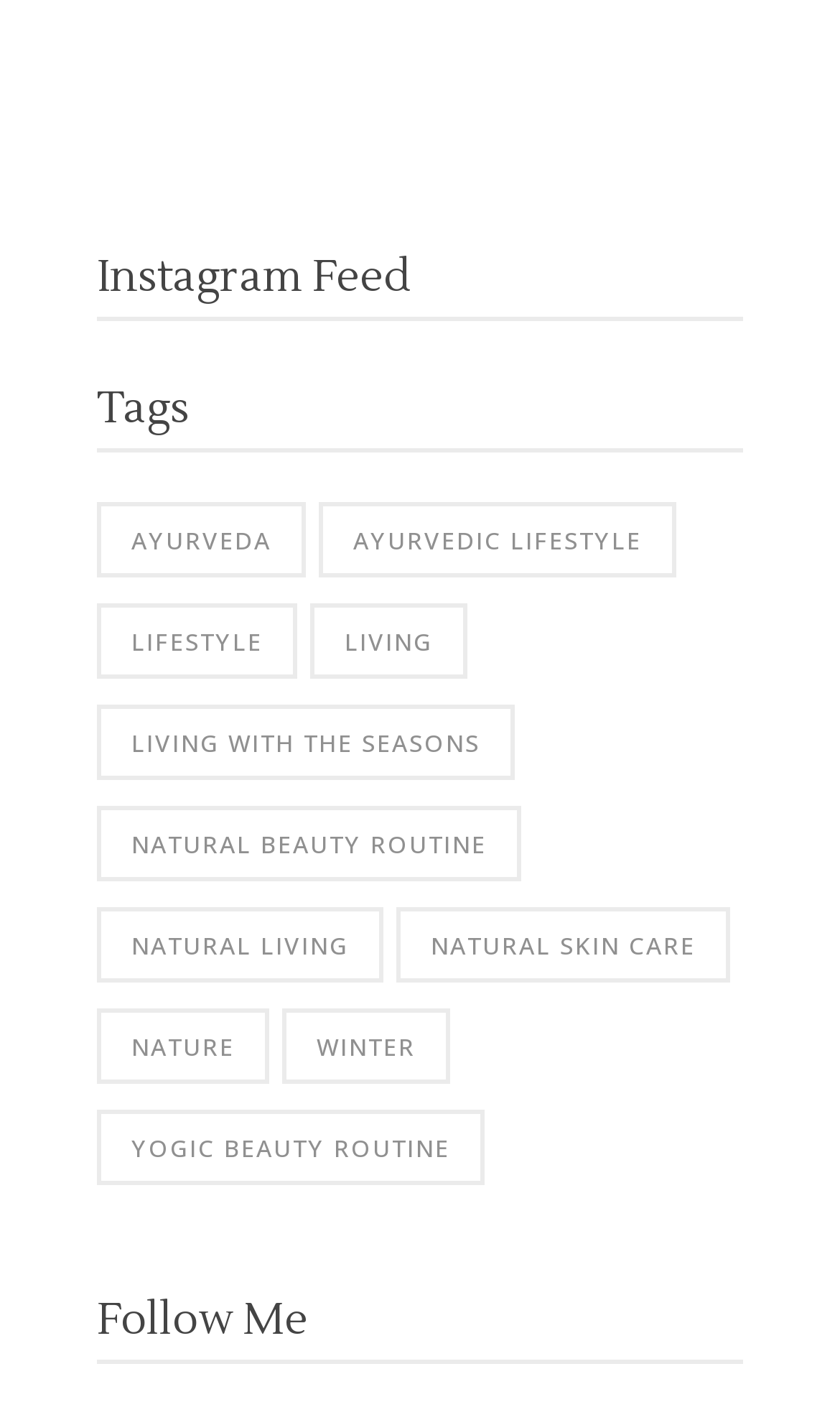What is the last tag? Based on the screenshot, please respond with a single word or phrase.

Yogic Beauty Routine